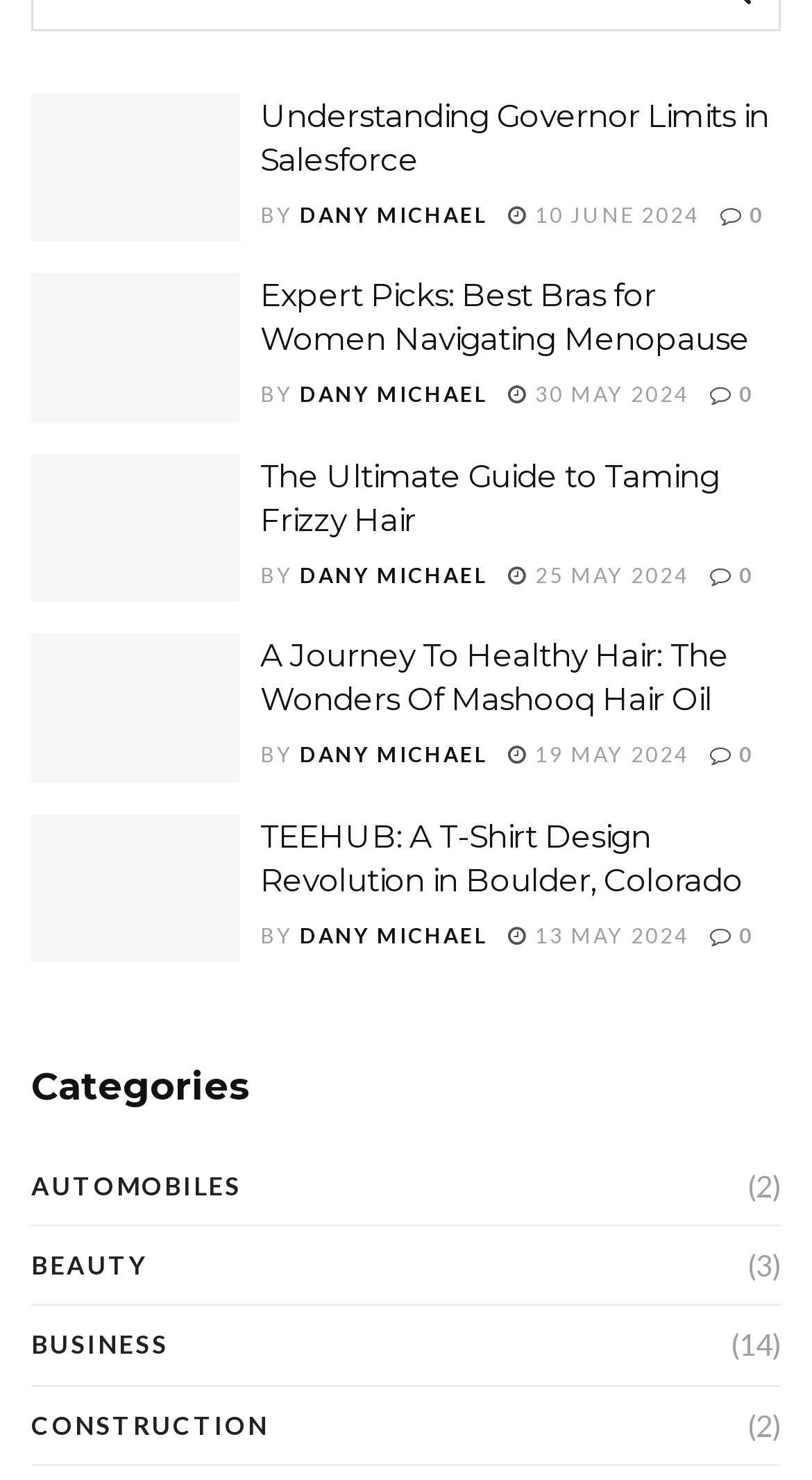Please specify the bounding box coordinates in the format (top-left x, top-left y, bottom-right x, bottom-right y), with all values as floating point numbers between 0 and 1. Identify the bounding box of the UI element described by: Dany Michael

[0.369, 0.136, 0.6, 0.153]